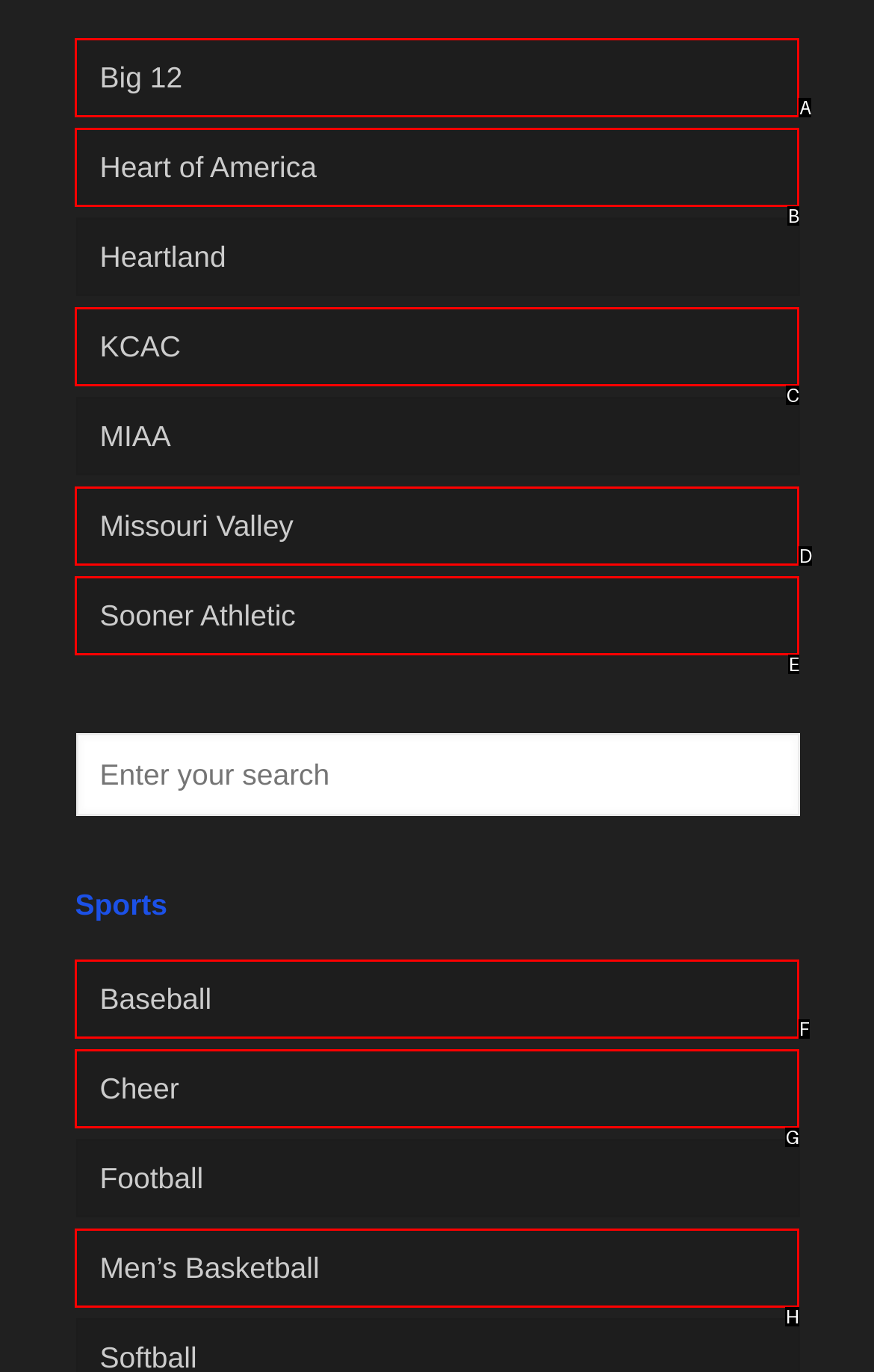Which option corresponds to the following element description: Sooner Athletic?
Please provide the letter of the correct choice.

E